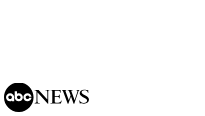Generate an in-depth description of the visual content.

The image features the recognizable logo of ABC News, depicted in a monochrome design. It includes the lowercase letters "abc" in a bold, circular format, accompanied by the word "NEWS" presented in a clean, uppercase font to the right. This logo symbolizes the brand's commitment to delivering news and information to the public, reflecting its reputation as a major American broadcasting network. The minimalist design enhances its visibility, making it a prominent figure in the media landscape.